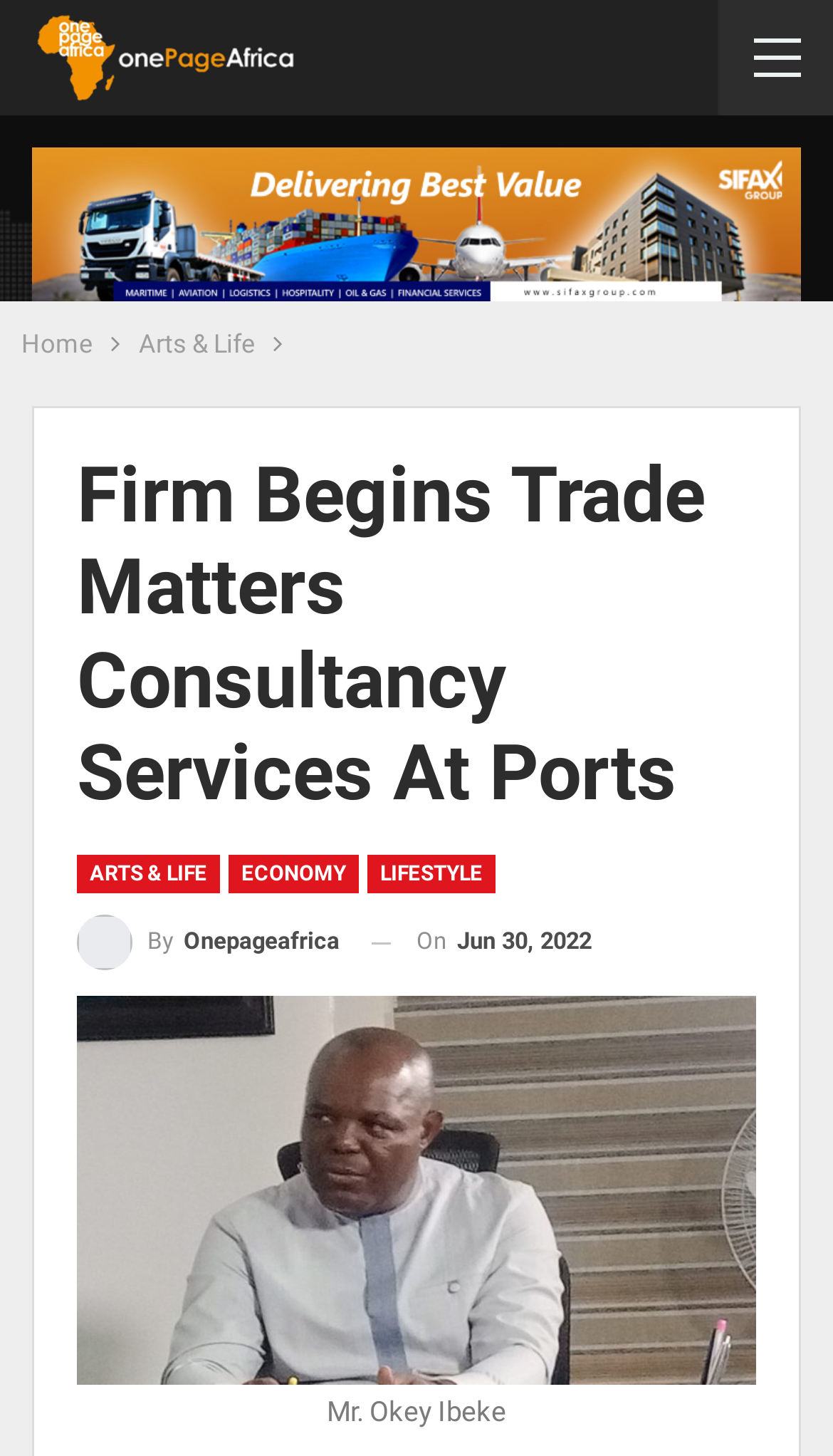Refer to the element description By onepageafrica and identify the corresponding bounding box in the screenshot. Format the coordinates as (top-left x, top-left y, bottom-right x, bottom-right y) with values in the range of 0 to 1.

[0.092, 0.628, 0.408, 0.666]